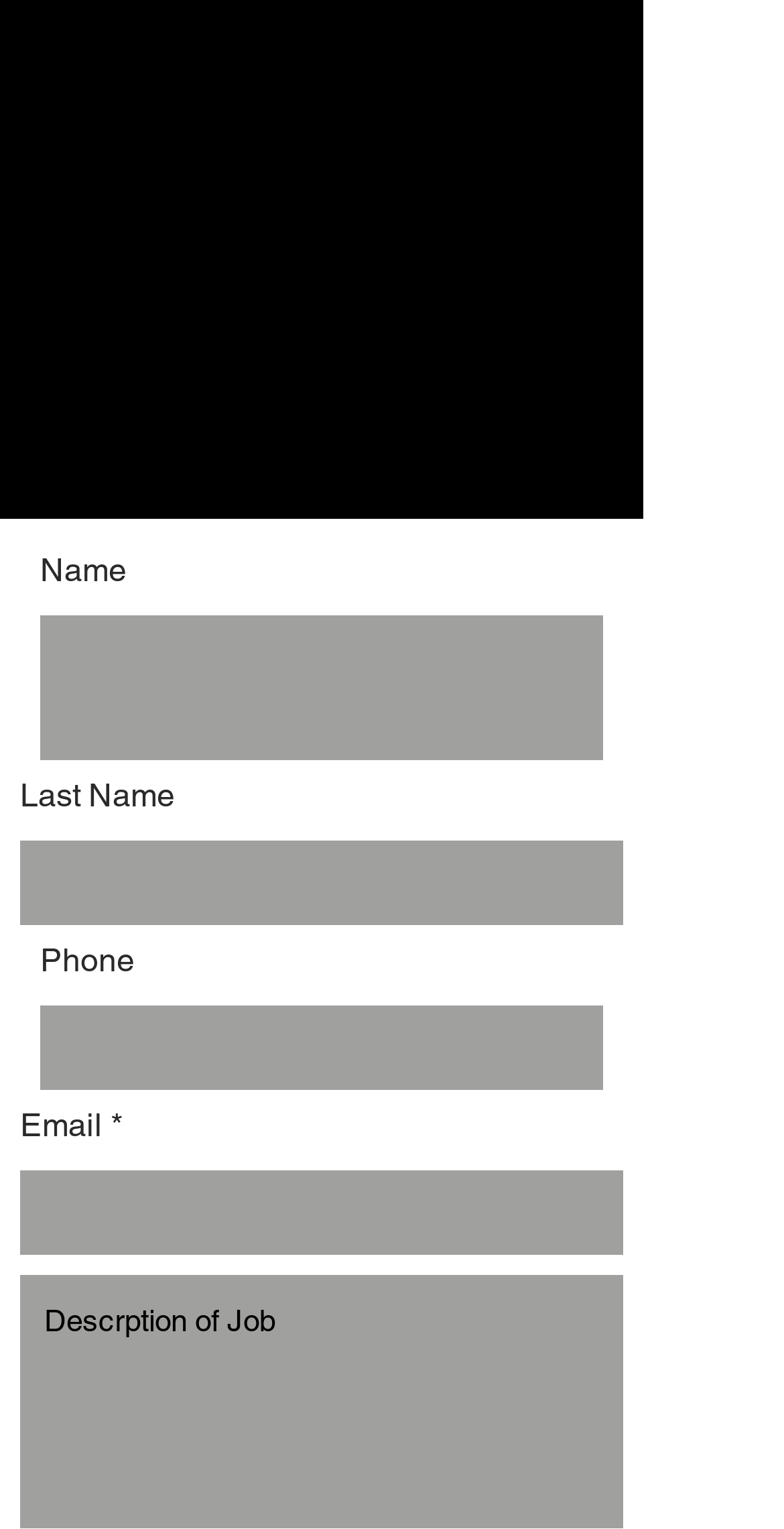Please give a succinct answer using a single word or phrase:
How many text boxes are there?

5